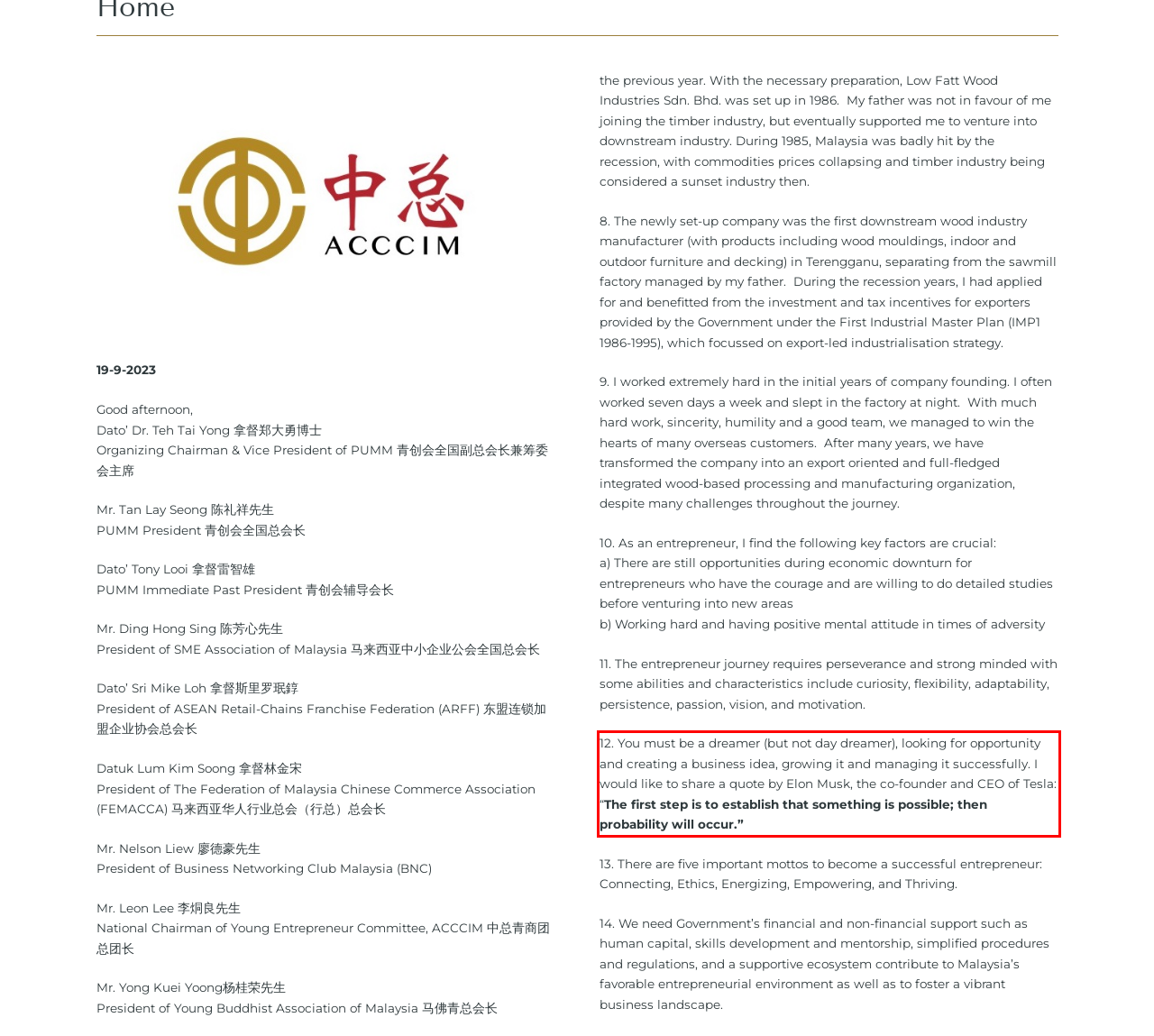Examine the screenshot of the webpage, locate the red bounding box, and perform OCR to extract the text contained within it.

12. You must be a dreamer (but not day dreamer), looking for opportunity and creating a business idea, growing it and managing it successfully. I would like to share a quote by Elon Musk, the co-founder and CEO of Tesla: “The first step is to establish that something is possible; then probability will occur.”